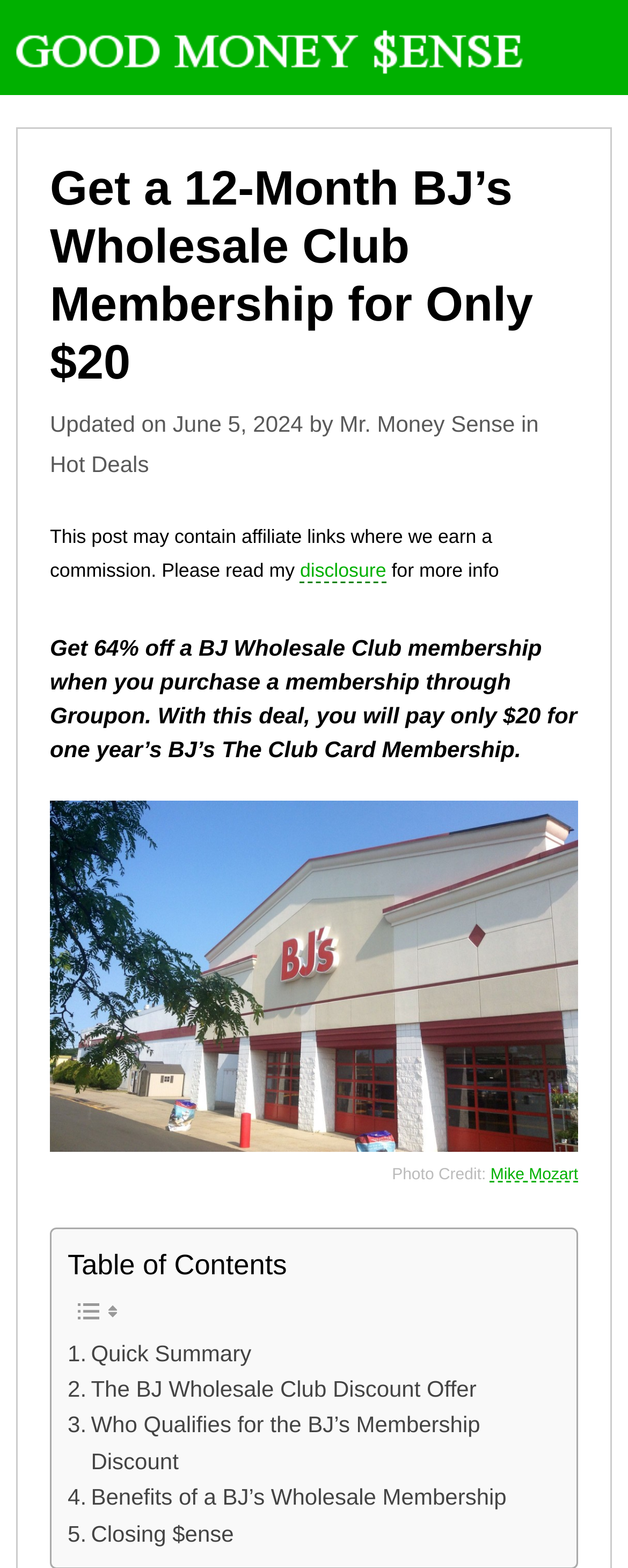Highlight the bounding box coordinates of the element that should be clicked to carry out the following instruction: "Read the 'disclosure'". The coordinates must be given as four float numbers ranging from 0 to 1, i.e., [left, top, right, bottom].

[0.478, 0.356, 0.615, 0.372]